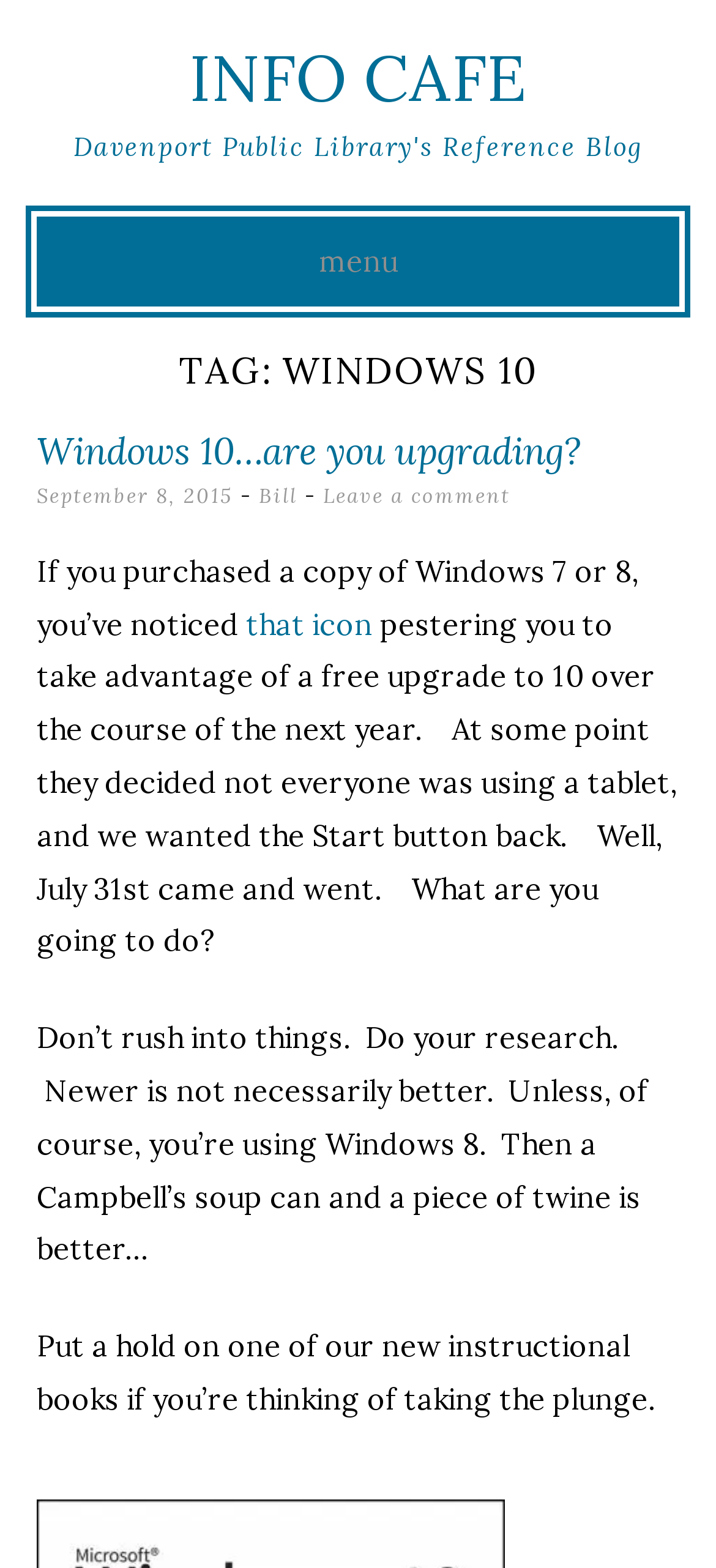What is the title of the blog?
Analyze the image and provide a thorough answer to the question.

The title of the blog can be found in the heading element with bounding box coordinates [0.013, 0.07, 0.987, 0.109]. It is 'Davenport Public Library's Reference Blog'.